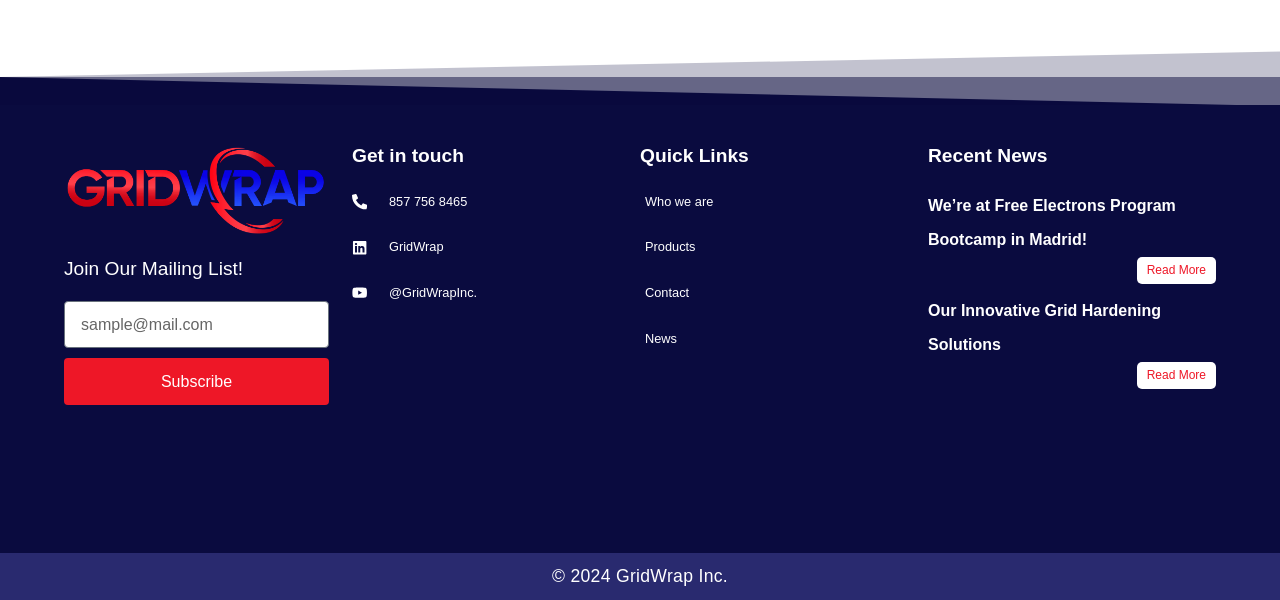Identify the bounding box coordinates of the region I need to click to complete this instruction: "Check the news about Grid Hardening Solutions".

[0.888, 0.604, 0.95, 0.648]